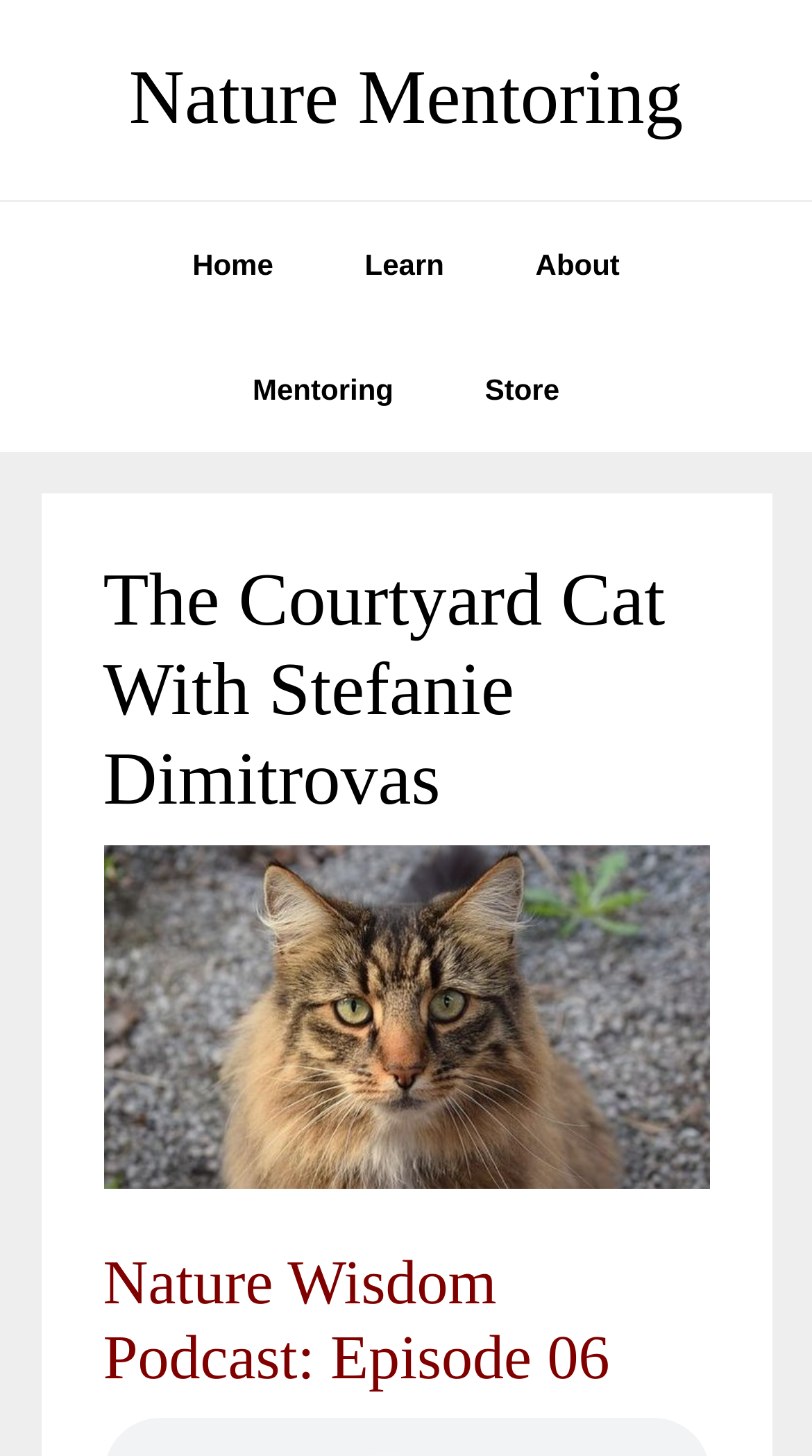Given the element description: "Learn", predict the bounding box coordinates of the UI element it refers to, using four float numbers between 0 and 1, i.e., [left, top, right, bottom].

[0.398, 0.139, 0.598, 0.225]